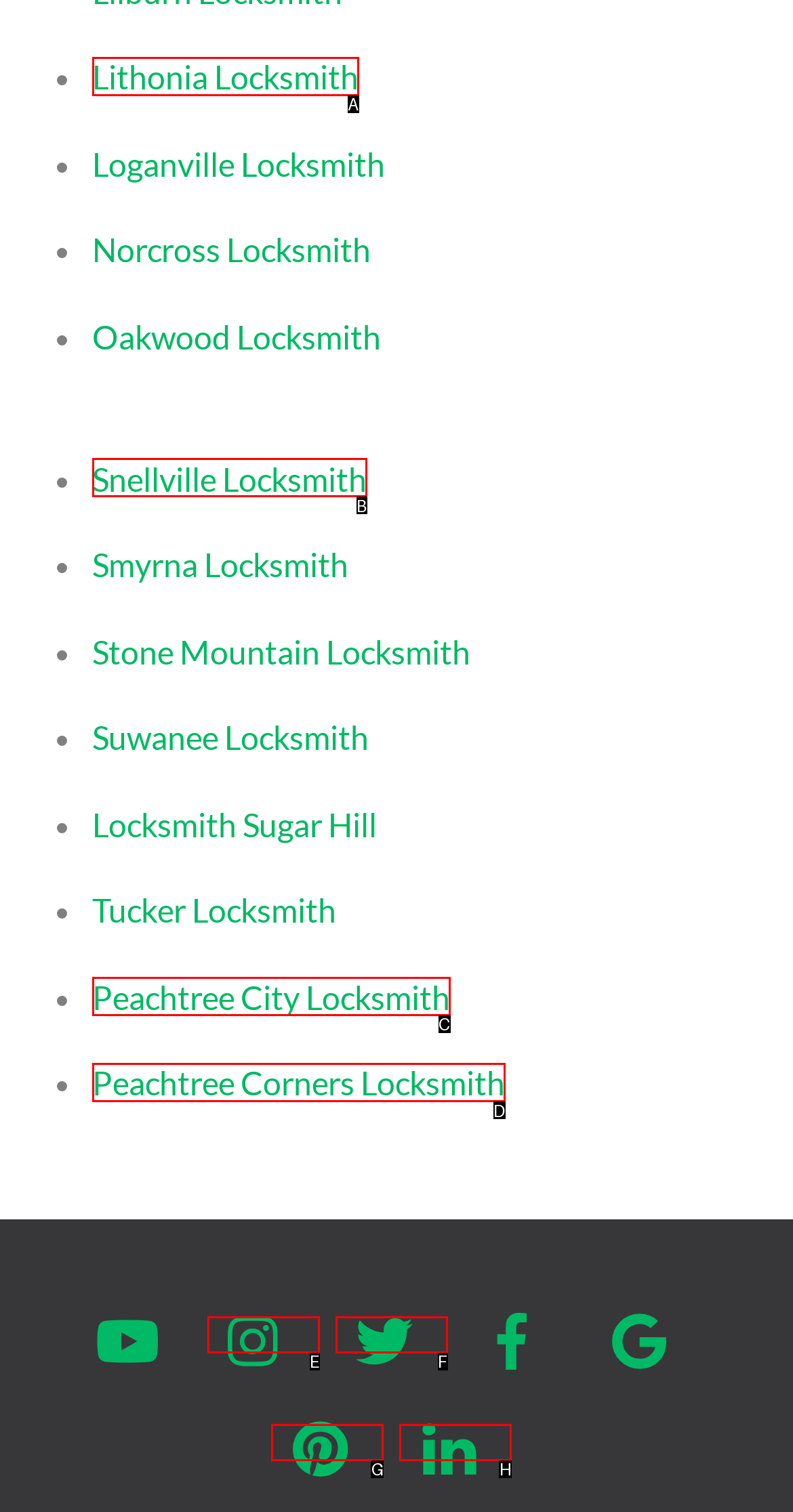Tell me which one HTML element I should click to complete the following task: View LinkedIn
Answer with the option's letter from the given choices directly.

H